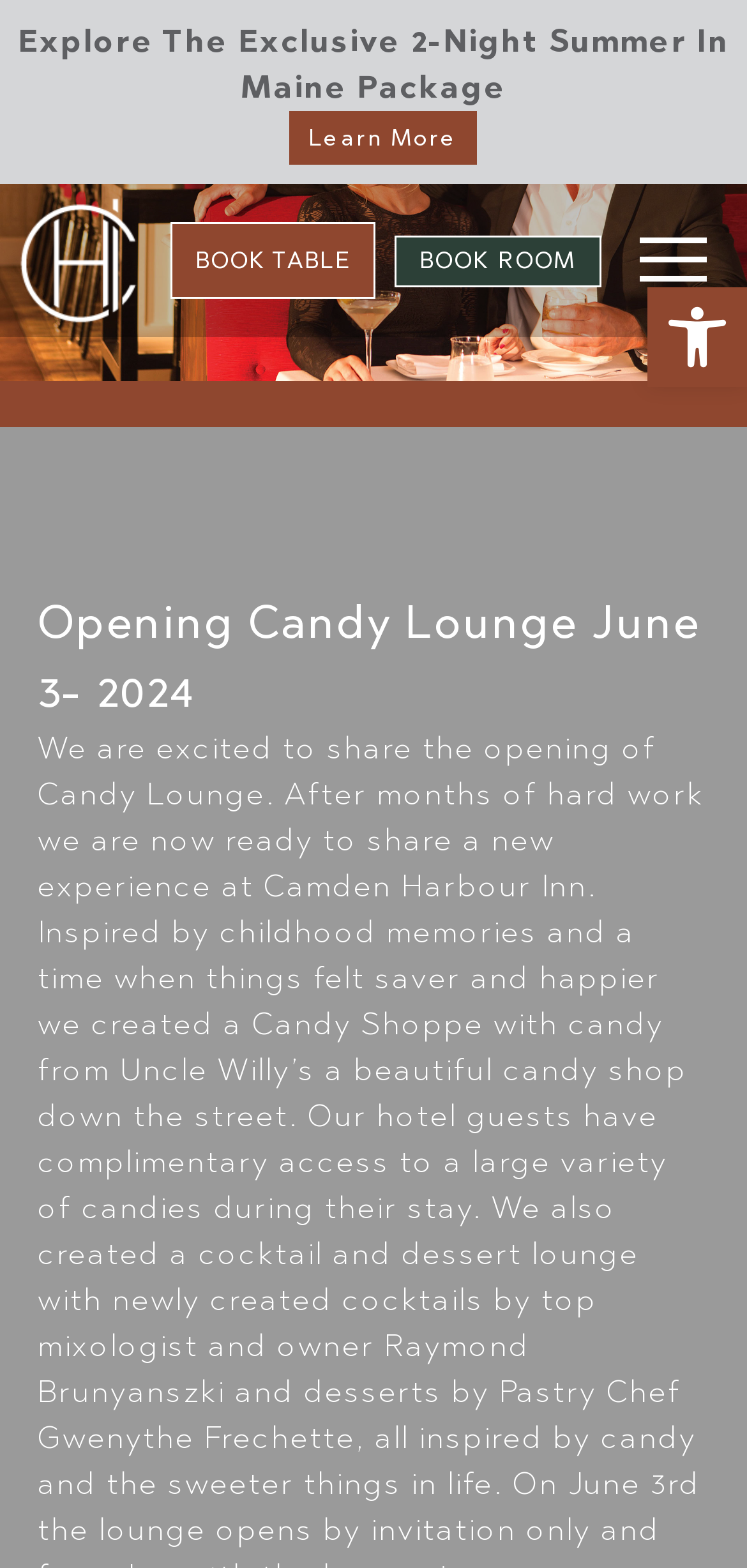Provide the bounding box coordinates of the HTML element this sentence describes: "BOOK TABLE". The bounding box coordinates consist of four float numbers between 0 and 1, i.e., [left, top, right, bottom].

[0.229, 0.142, 0.503, 0.191]